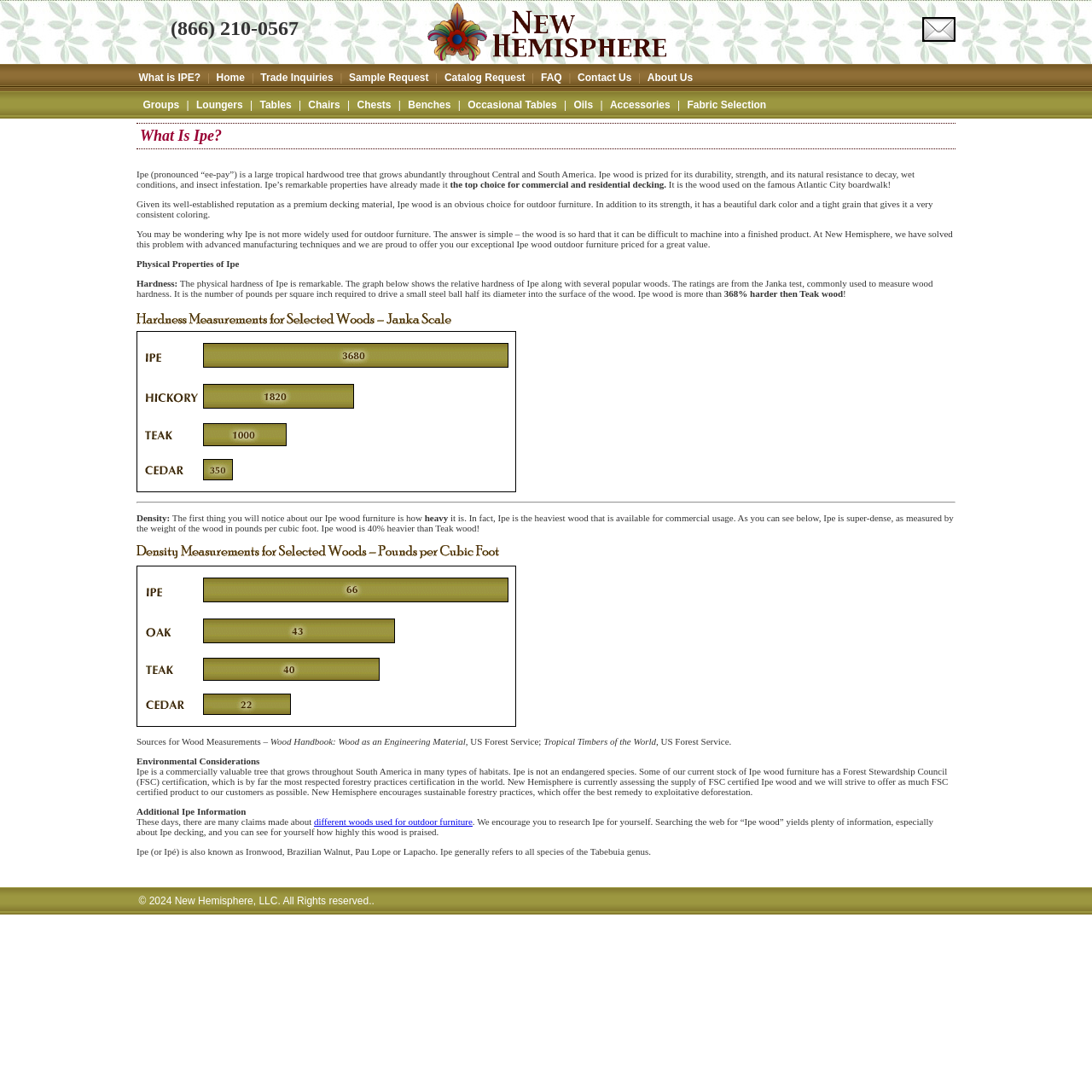Please identify the bounding box coordinates of the clickable area that will fulfill the following instruction: "Click 'Loungers'". The coordinates should be in the format of four float numbers between 0 and 1, i.e., [left, top, right, bottom].

[0.18, 0.091, 0.222, 0.102]